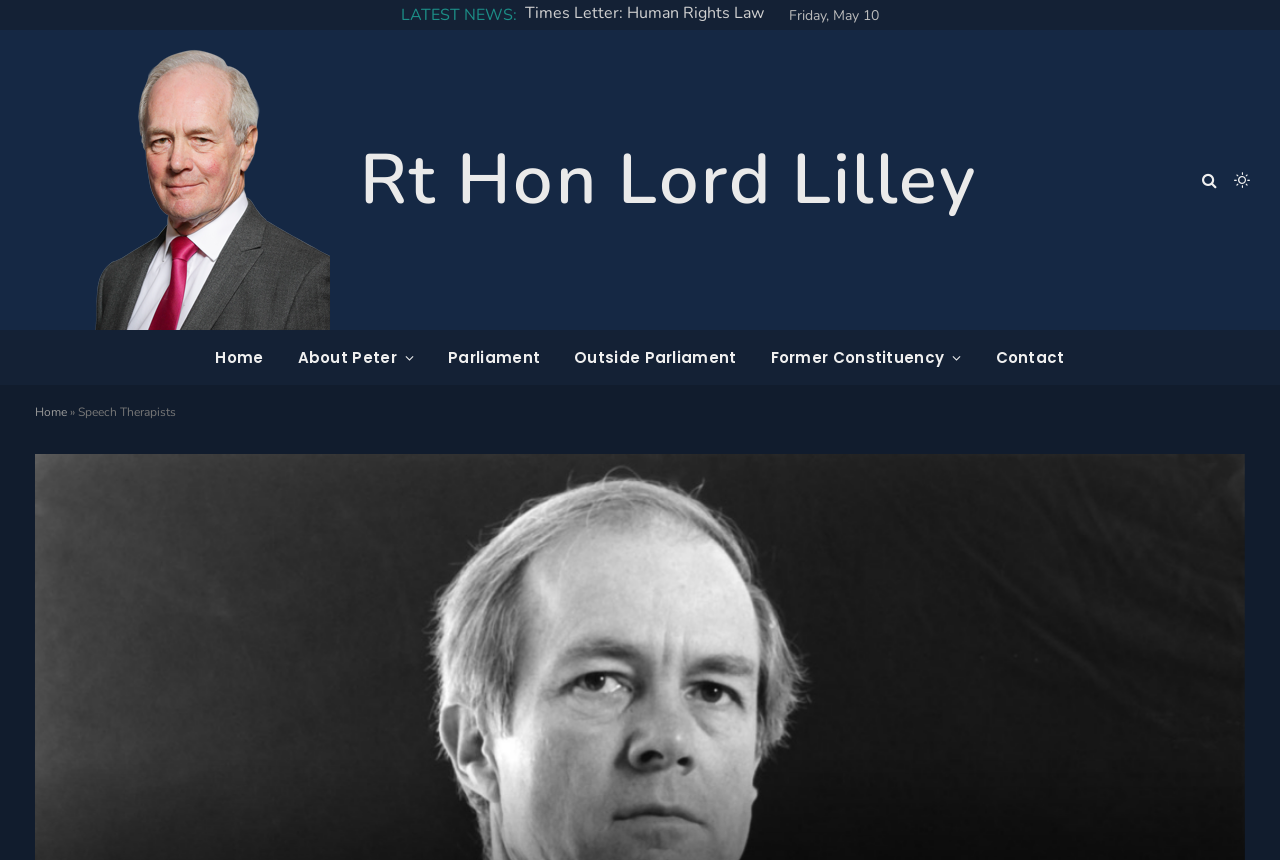Provide a brief response in the form of a single word or phrase:
What is the name of the person in the image?

Rt Hon Lord Lilley